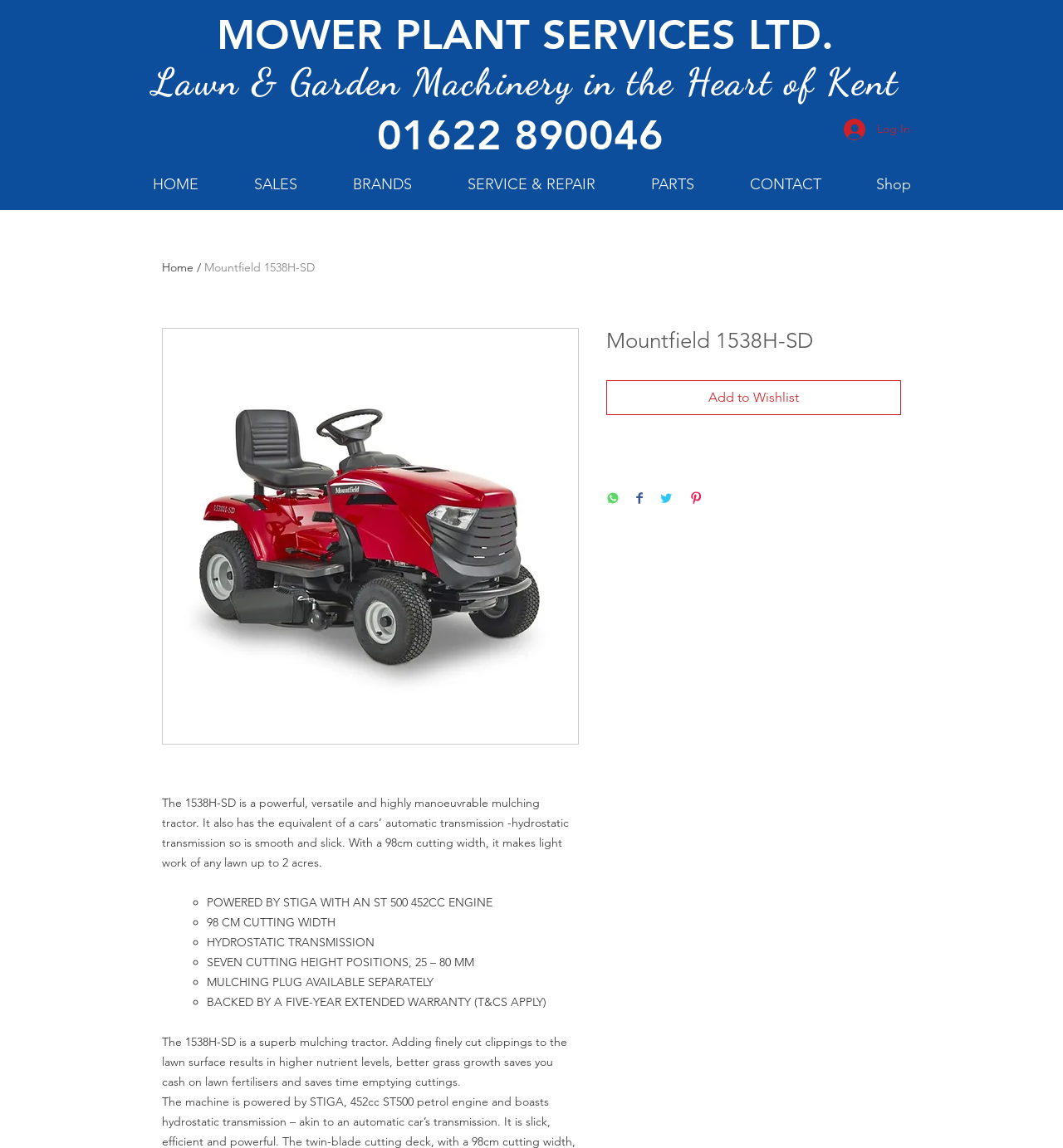Kindly determine the bounding box coordinates for the area that needs to be clicked to execute this instruction: "Navigate to the 'HOME' page".

[0.117, 0.148, 0.212, 0.174]